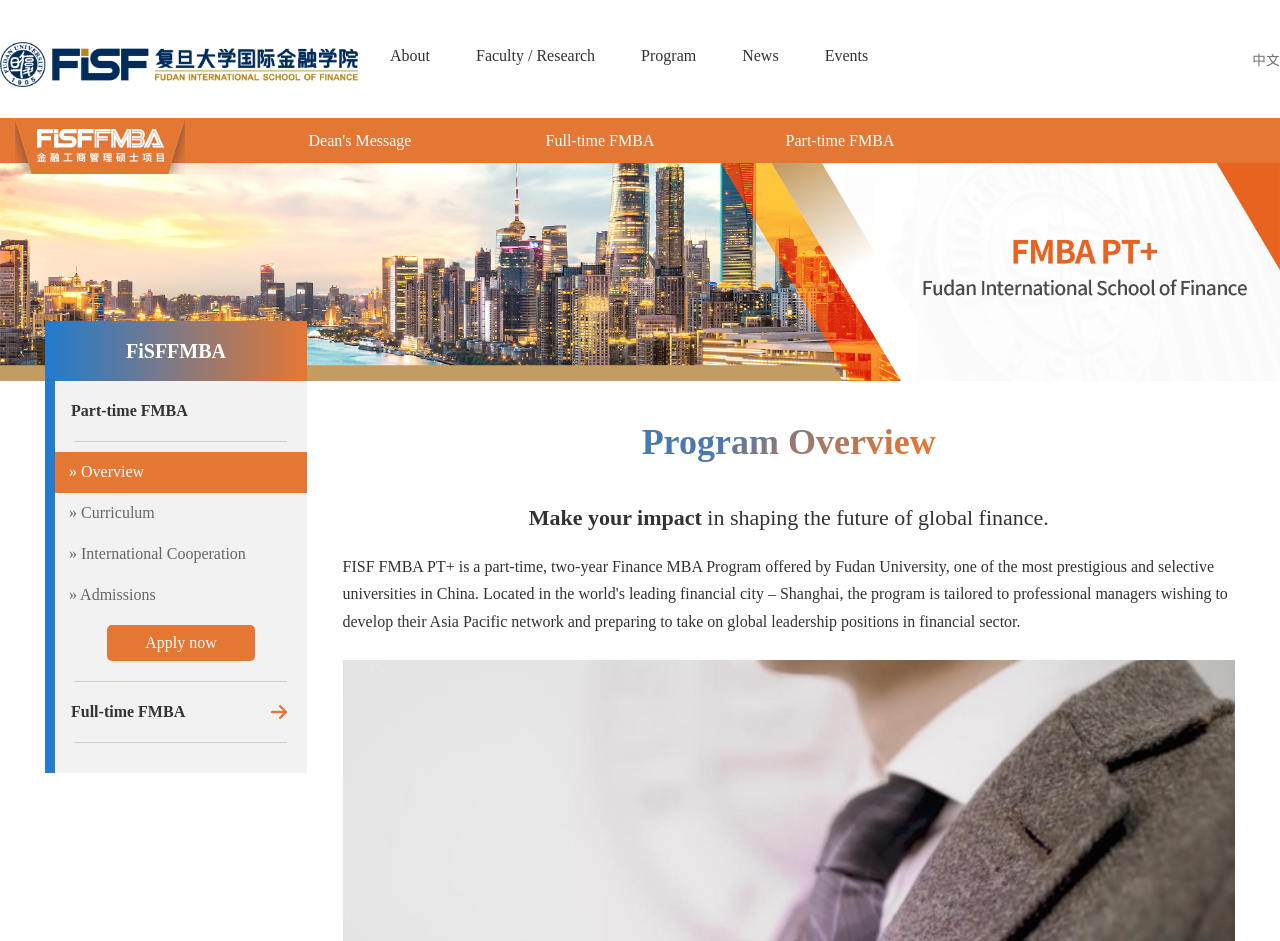Provide the bounding box coordinates of the UI element this sentence describes: "Dean's Message".

[0.188, 0.125, 0.375, 0.173]